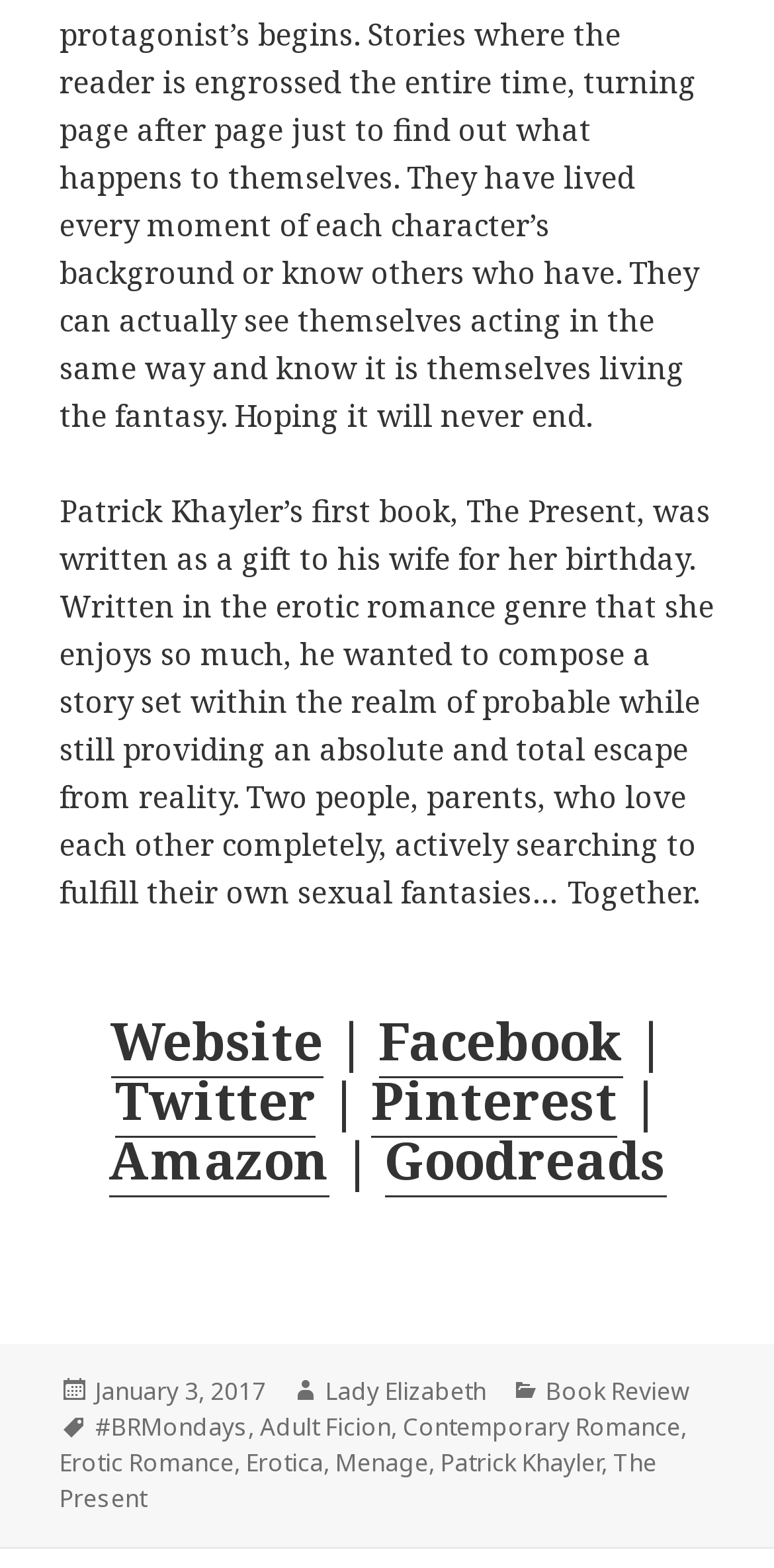Determine the bounding box coordinates of the section I need to click to execute the following instruction: "View the post details on January 3, 2017". Provide the coordinates as four float numbers between 0 and 1, i.e., [left, top, right, bottom].

[0.123, 0.876, 0.344, 0.899]